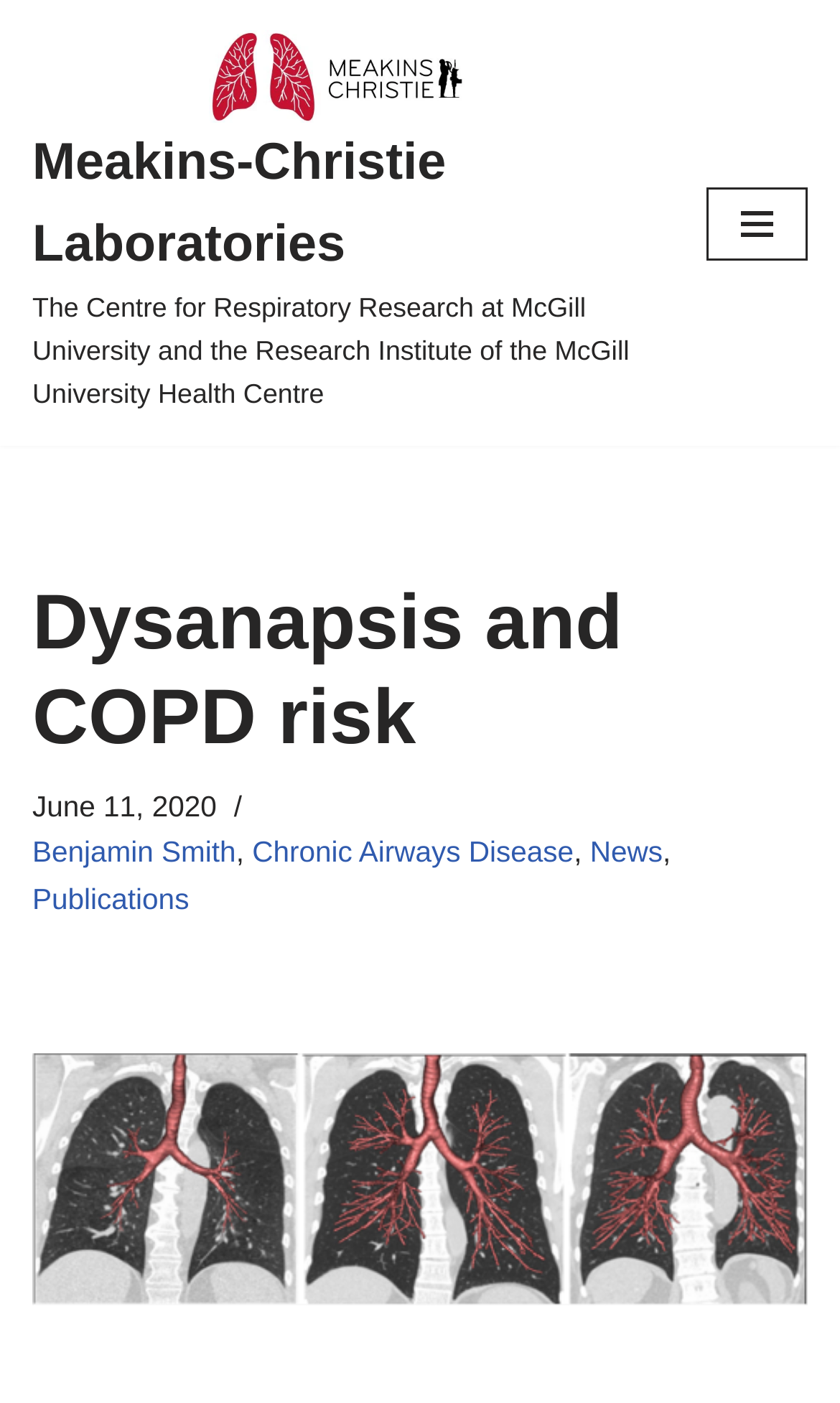Locate the bounding box coordinates of the clickable part needed for the task: "View the CT scans of airways and lungs".

[0.038, 0.75, 0.962, 0.93]